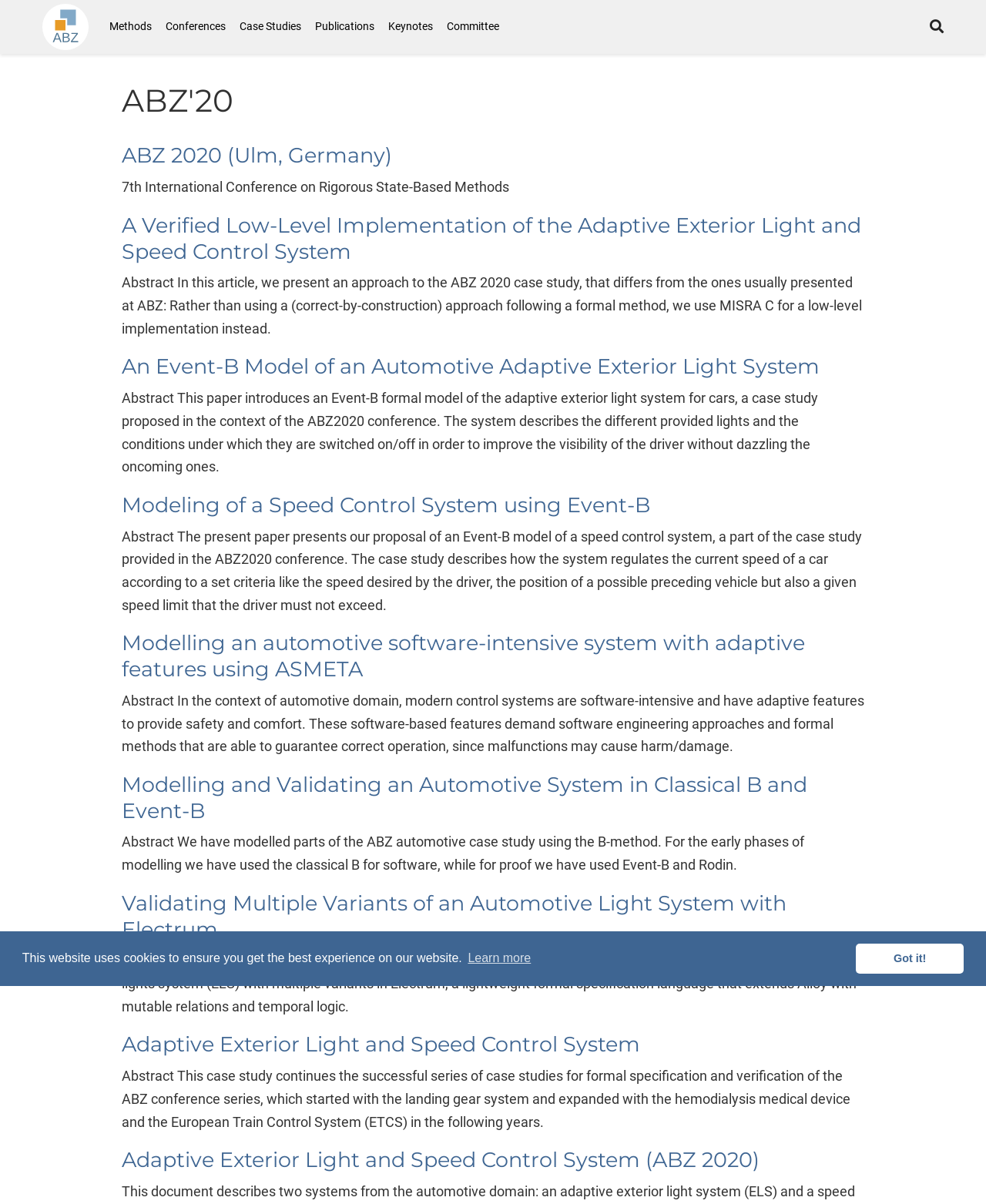How many links are there in the navigation menu?
Kindly give a detailed and elaborate answer to the question.

The navigation menu can be found at the top of the webpage, and it contains links to 'Methods', 'Conferences', 'Case Studies', 'Publications', 'Keynotes', and 'Committee'. There are 6 links in total.